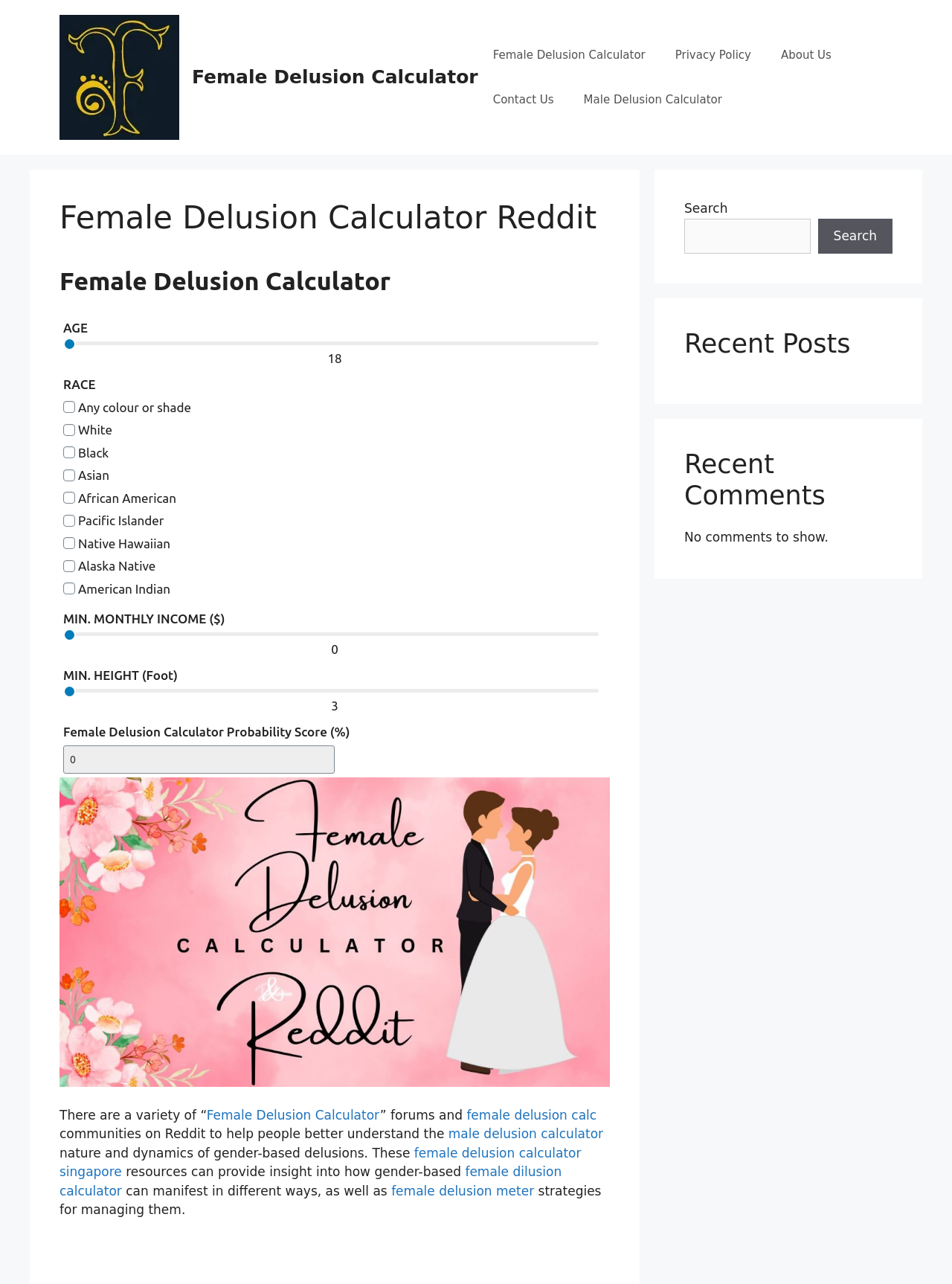Provide the bounding box coordinates, formatted as (top-left x, top-left y, bottom-right x, bottom-right y), with all values being floating point numbers between 0 and 1. Identify the bounding box of the UI element that matches the description: Privacy Policy

[0.694, 0.025, 0.805, 0.06]